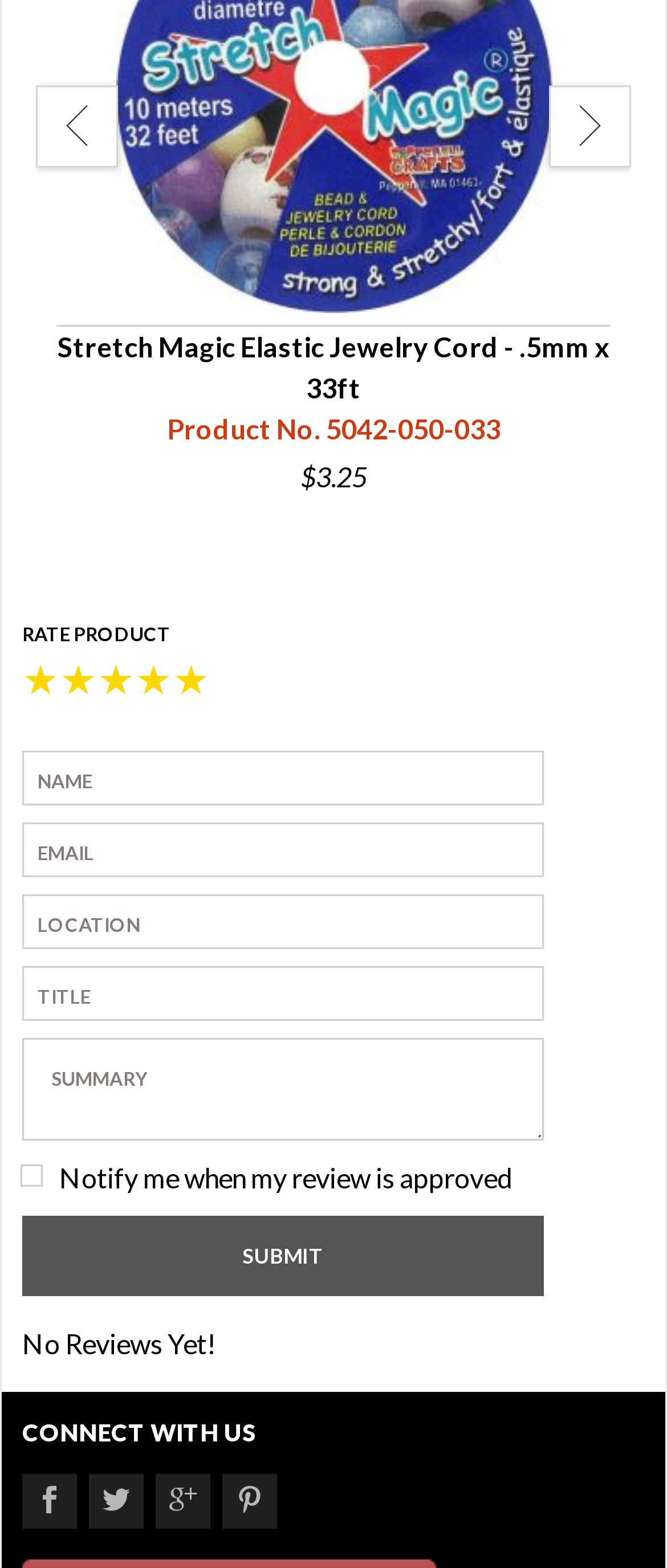Using the given description, provide the bounding box coordinates formatted as (top-left x, top-left y, bottom-right x, bottom-right y), with all values being floating point numbers between 0 and 1. Description: name="TGR_Summary" placeholder="Summary"

[0.033, 0.662, 0.815, 0.728]